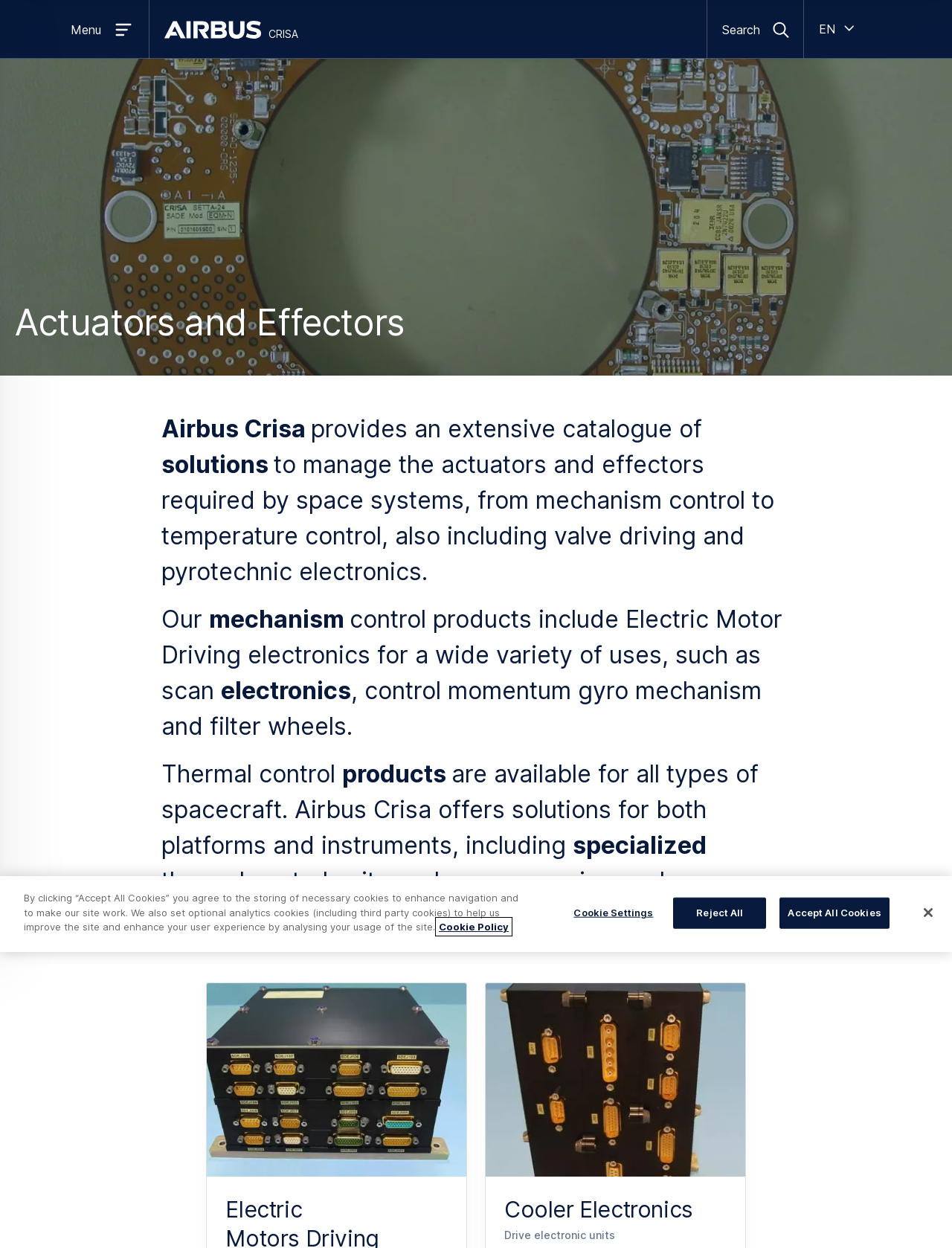Please give a succinct answer to the question in one word or phrase:
What is the function of the cryocooler electronics unit?

for Earth Observation Instruments